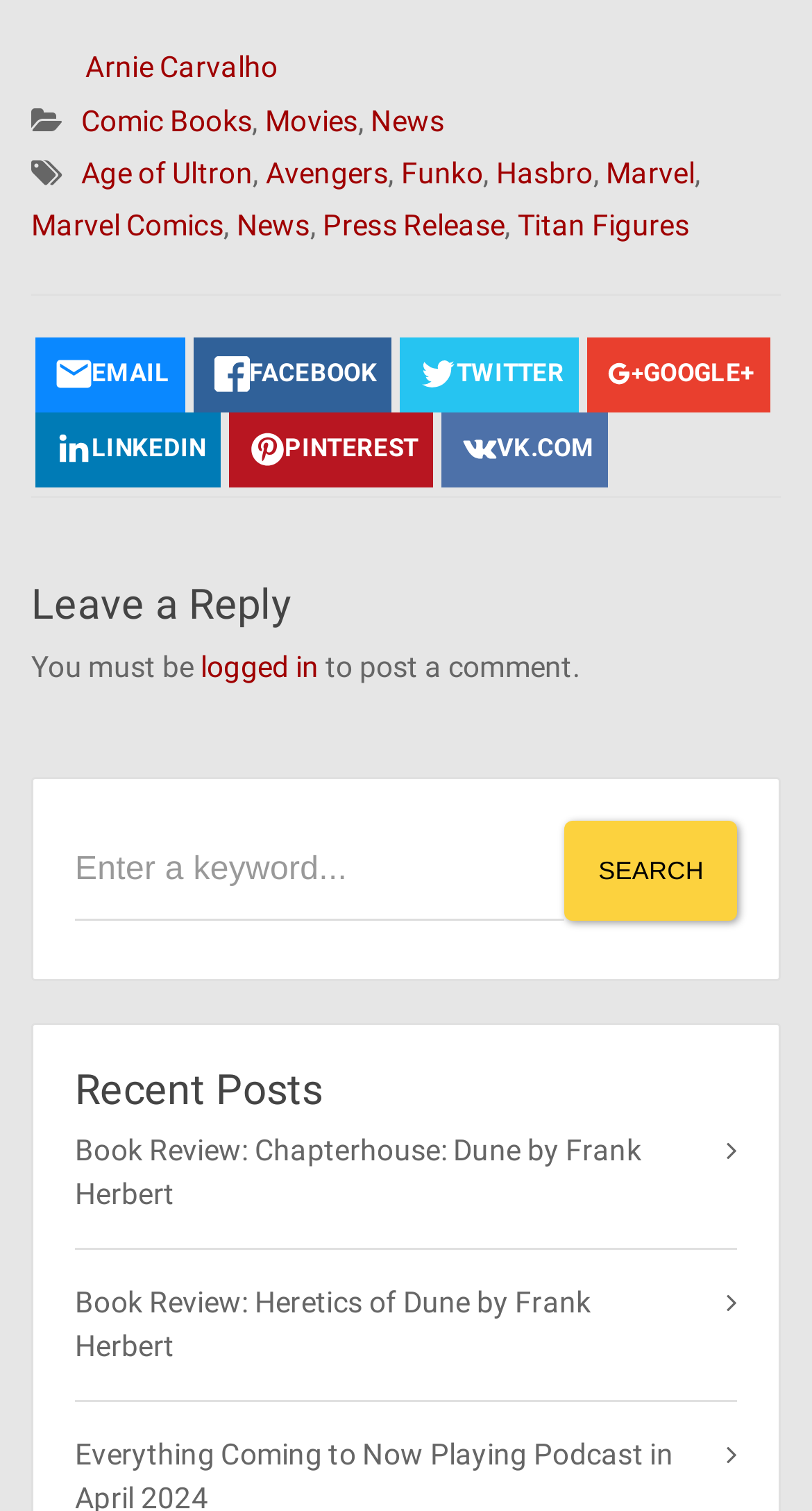Please identify the bounding box coordinates of the element on the webpage that should be clicked to follow this instruction: "follow the twelfth link". The bounding box coordinates should be given as four float numbers between 0 and 1, formatted as [left, top, right, bottom].

None